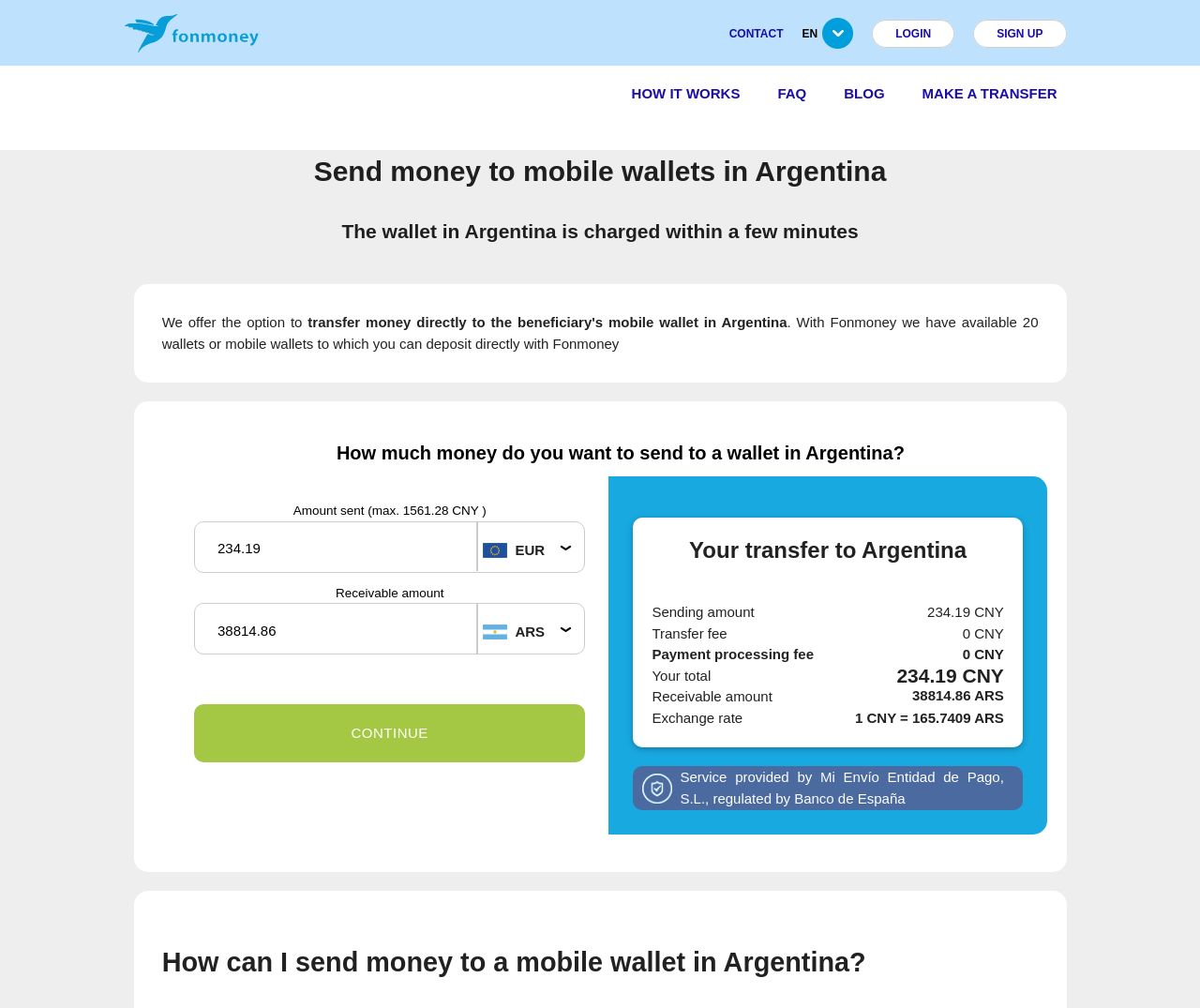Please locate and retrieve the main header text of the webpage.

Send money to mobile wallets in Argentina